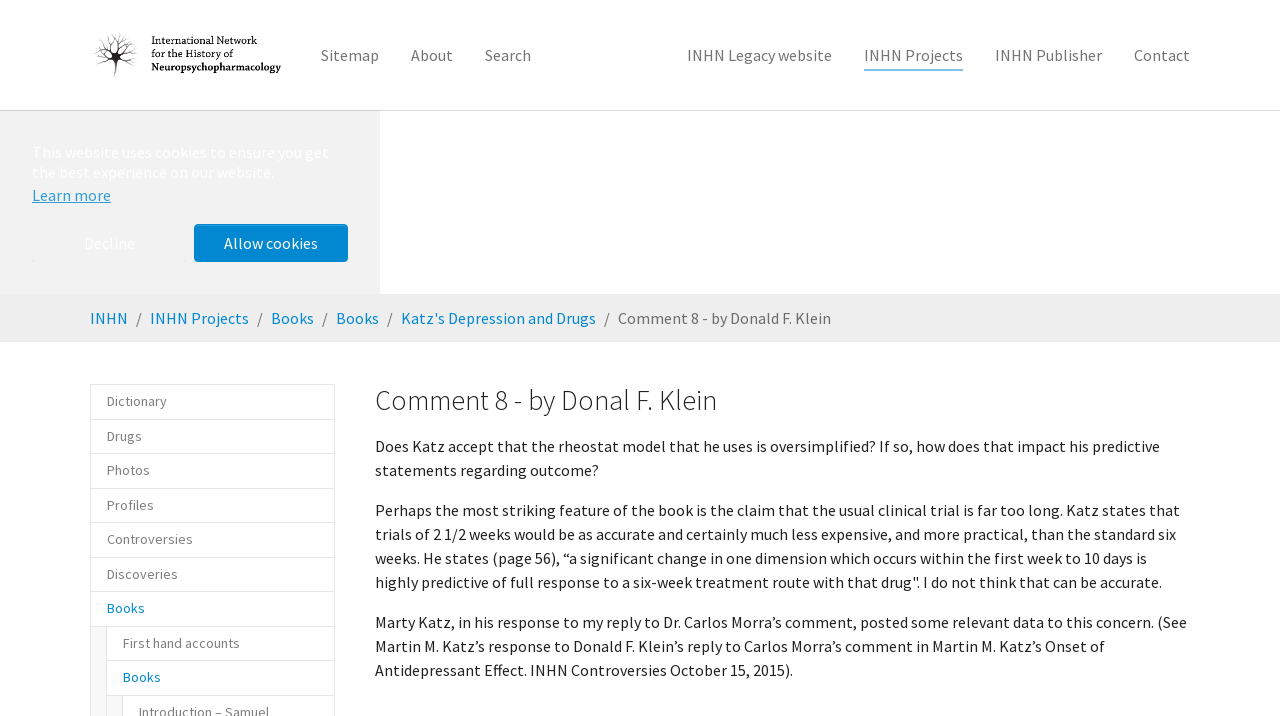Generate a thorough caption that explains the contents of the webpage.

This webpage is a comment section, specifically Comment 8 by Donald F. Klein. At the top, there is a cookie consent dialog with three buttons: "learn more about cookies", "deny cookies", and "allow cookies". There is also a dismiss button at the top right corner.

Below the cookie consent dialog, there is a navigation menu with links to "Sitemap", "About", "Search", "INHN Legacy website", "INHN Projects", "INHN Publisher", and "Contact". 

On the left side, there is an INHN logo, and below it, a breadcrumb navigation menu showing the current location: "INHN" > "INHN Projects" > "Books" > "Katz's Depression and Drugs" > "Comment 8 - by Donald F. Klein".

The main content of the webpage is the comment itself, which is divided into three paragraphs. The first paragraph asks if Katz accepts that his rheostat model is oversimplified and how that impacts his predictive statements. The second paragraph discusses Katz's claim that clinical trials can be shorter and more practical. The third paragraph mentions Marty Katz's response to Donald F. Klein's reply to Dr. Carlos Morra's comment.

On the left side, below the breadcrumb navigation menu, there are links to "Dictionary", "Drugs", "Photos", "Profiles", "Controversies", "Discoveries", "Books", "First hand accounts", and "Books" again.